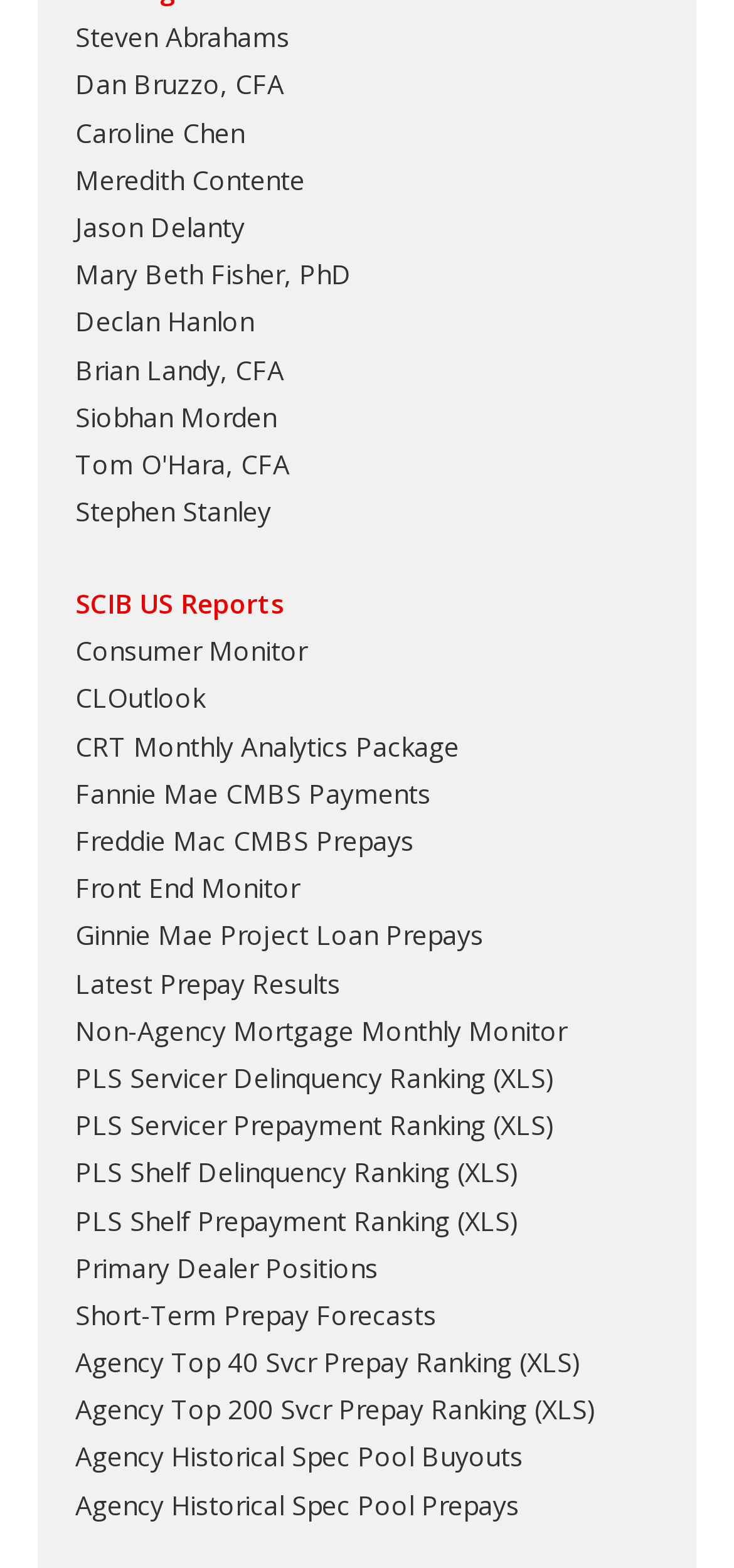Determine the bounding box coordinates of the clickable element necessary to fulfill the instruction: "Click on Steven Abrahams' profile". Provide the coordinates as four float numbers within the 0 to 1 range, i.e., [left, top, right, bottom].

[0.103, 0.012, 0.395, 0.035]